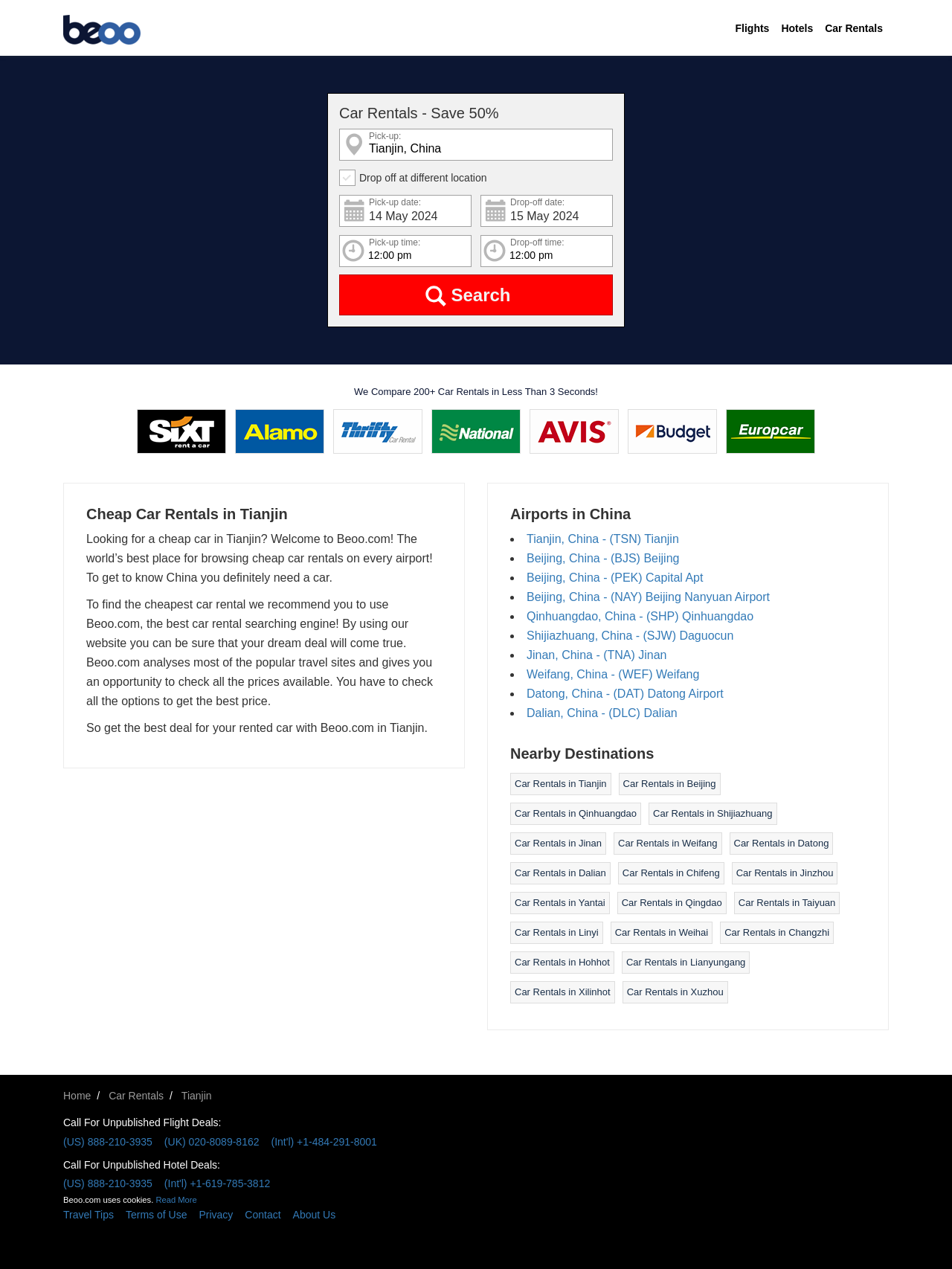Provide a one-word or short-phrase answer to the question:
What is the recommended way to find the cheapest car rental?

Use Beoo.com